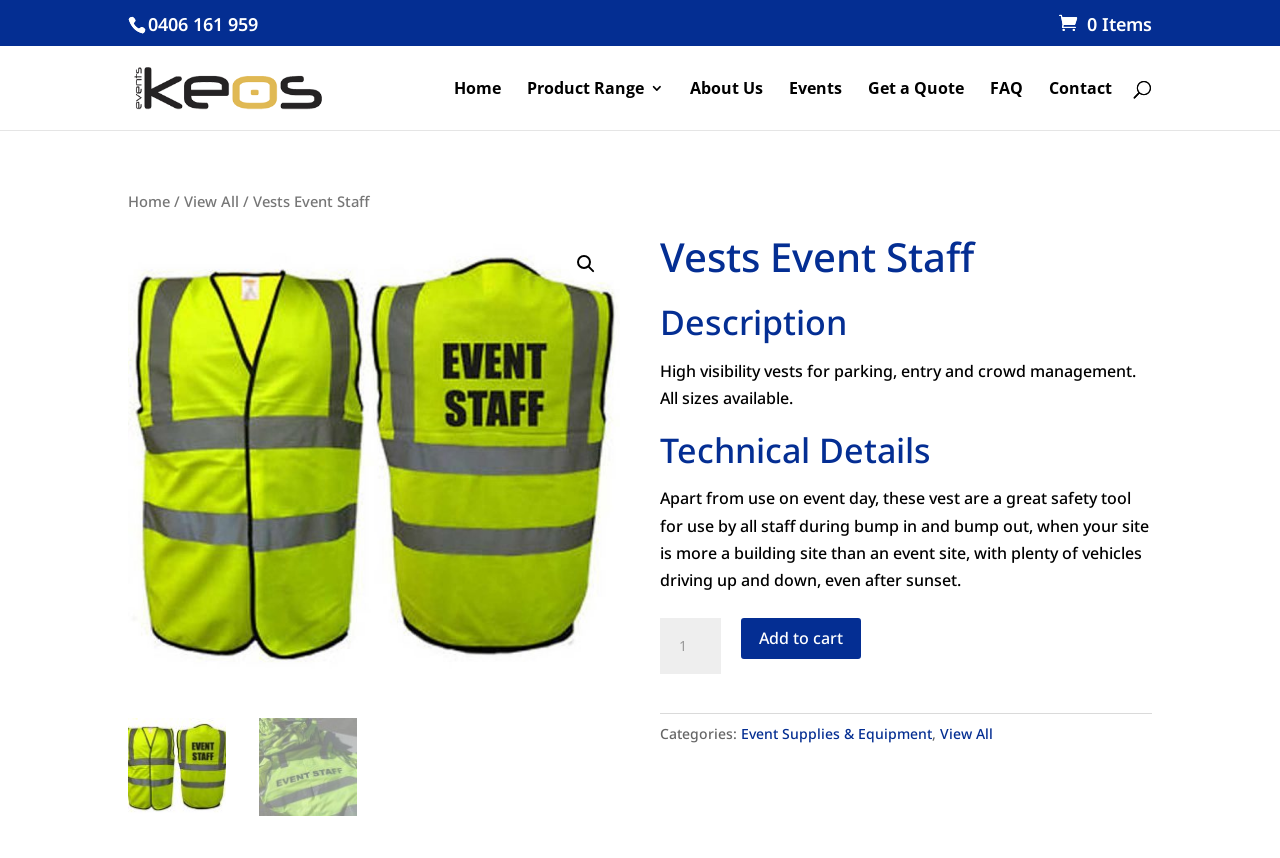Summarize the webpage comprehensively, mentioning all visible components.

The webpage is about Vests Event Staff, a product offered by Keos Events. At the top left, there is a phone number "0406 161 959" displayed. Below it, there is a logo of Keos Events, which is an image with the text "Keos Events" on it. 

To the right of the logo, there is a navigation menu with links to "Home", "Product Range 3", "About Us", "Events", "Get a Quote", "FAQ", and "Contact". 

Below the navigation menu, there is a search bar with a search icon and a placeholder text "Search for:". 

On the left side of the page, there is a breadcrumb navigation with links to "Home" and "View All", indicating the current page is a subcategory of "Home". 

The main content of the page is about the Vests Event Staff product. There is a heading "Vests Event Staff" followed by a description of the product, which is high-visibility vests for parking, entry, and crowd management. 

Below the description, there are two sections: "Technical Details" and a section with product details, including a quantity selector and an "Add to cart" button. 

To the right of the product details, there are two large images, possibly showcasing the product from different angles. 

At the bottom of the page, there are two small images, possibly related to social media or other external links.